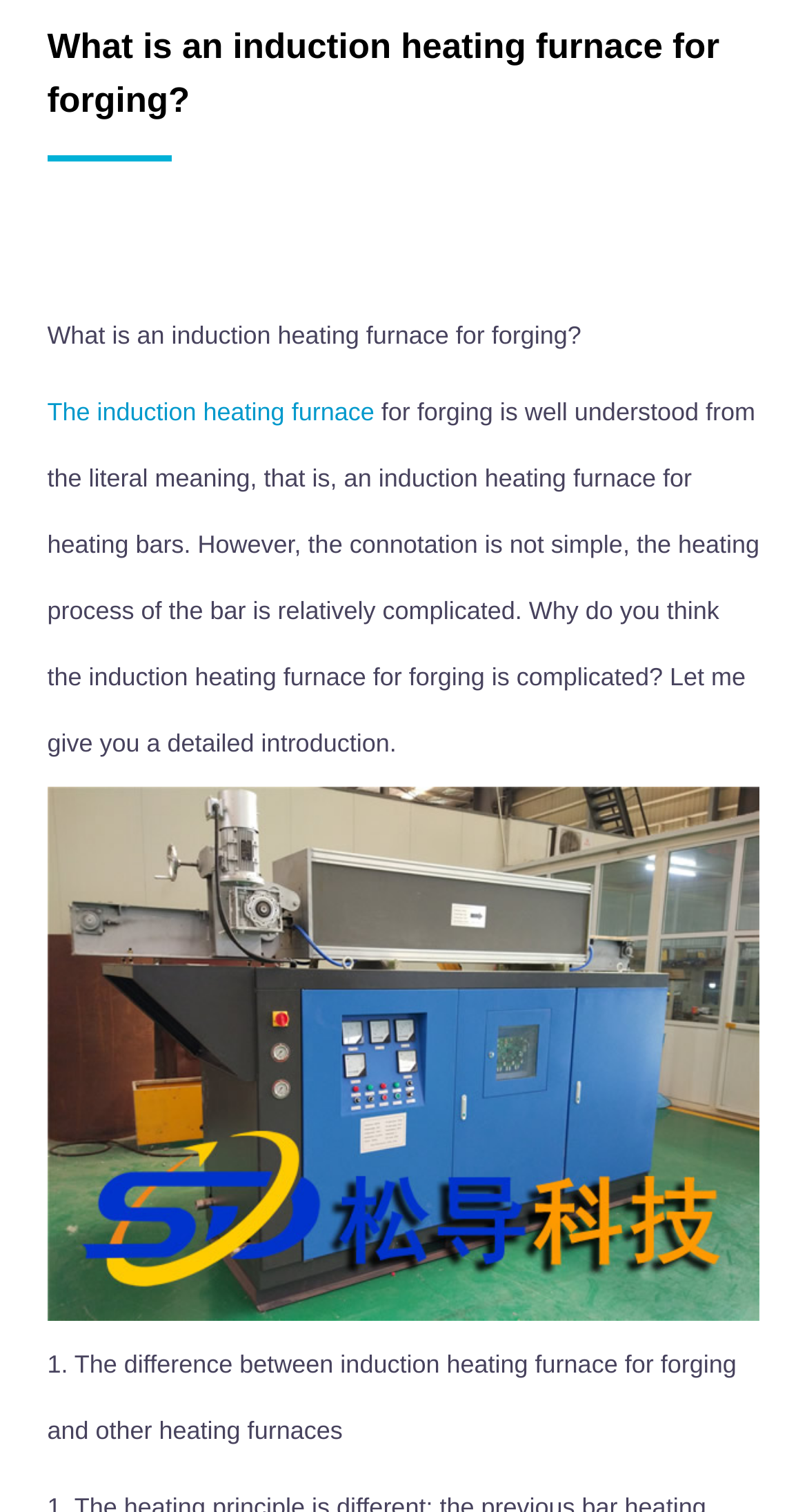Identify the bounding box coordinates for the UI element described as follows: "alt="Sindhi" title="Sindhi"". Ensure the coordinates are four float numbers between 0 and 1, formatted as [left, top, right, bottom].

[0.75, 0.729, 0.796, 0.752]